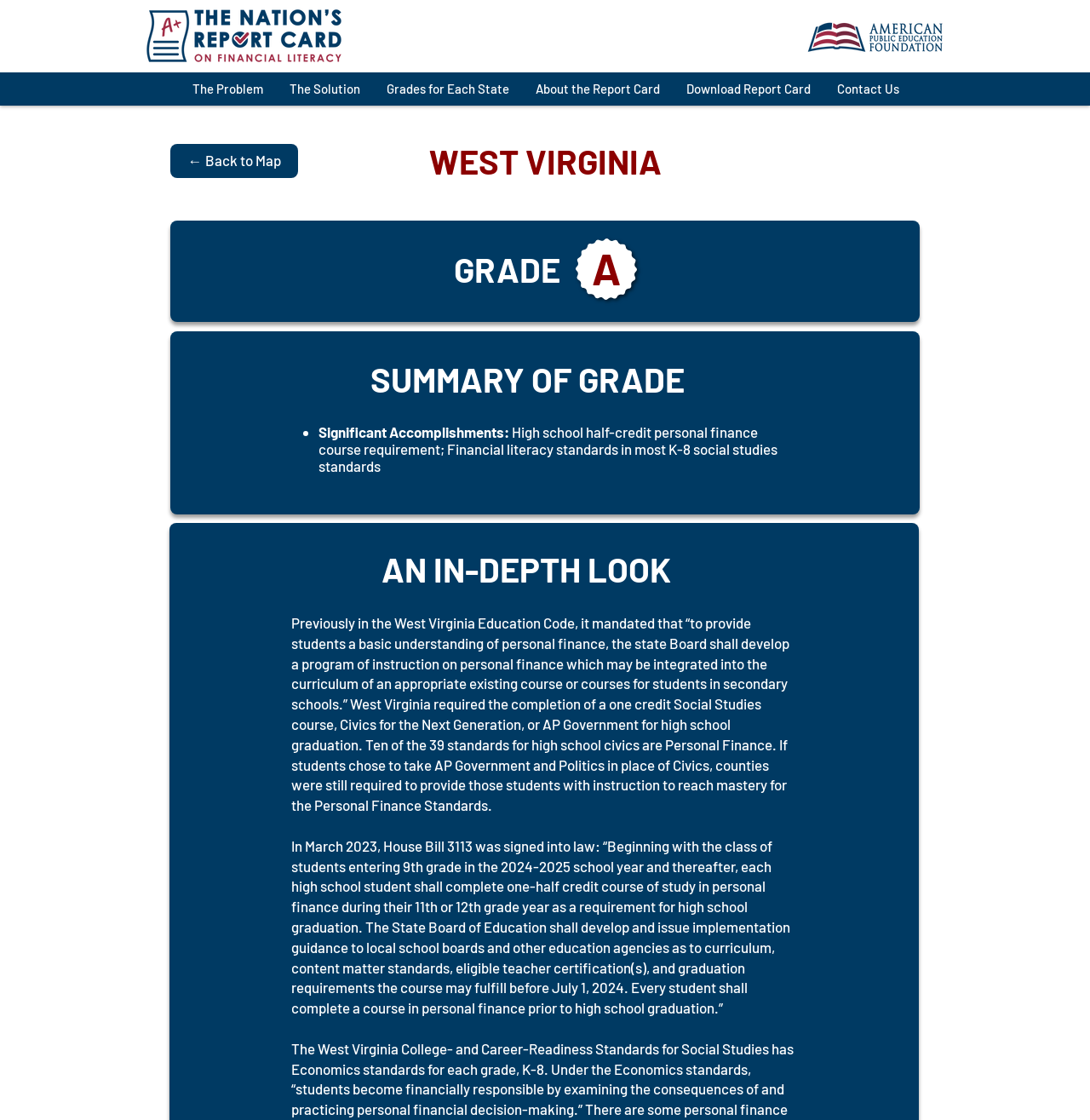What is the name of the initiative by the American Public Education Foundation?
Carefully analyze the image and provide a detailed answer to the question.

The answer can be inferred from the context of the webpage, which is about the Nation's Report Card on Financial Literacy. The initiative is not explicitly mentioned on the webpage, but based on the meta description, it can be inferred that Vision 2020 is the initiative by the American Public Education Foundation.